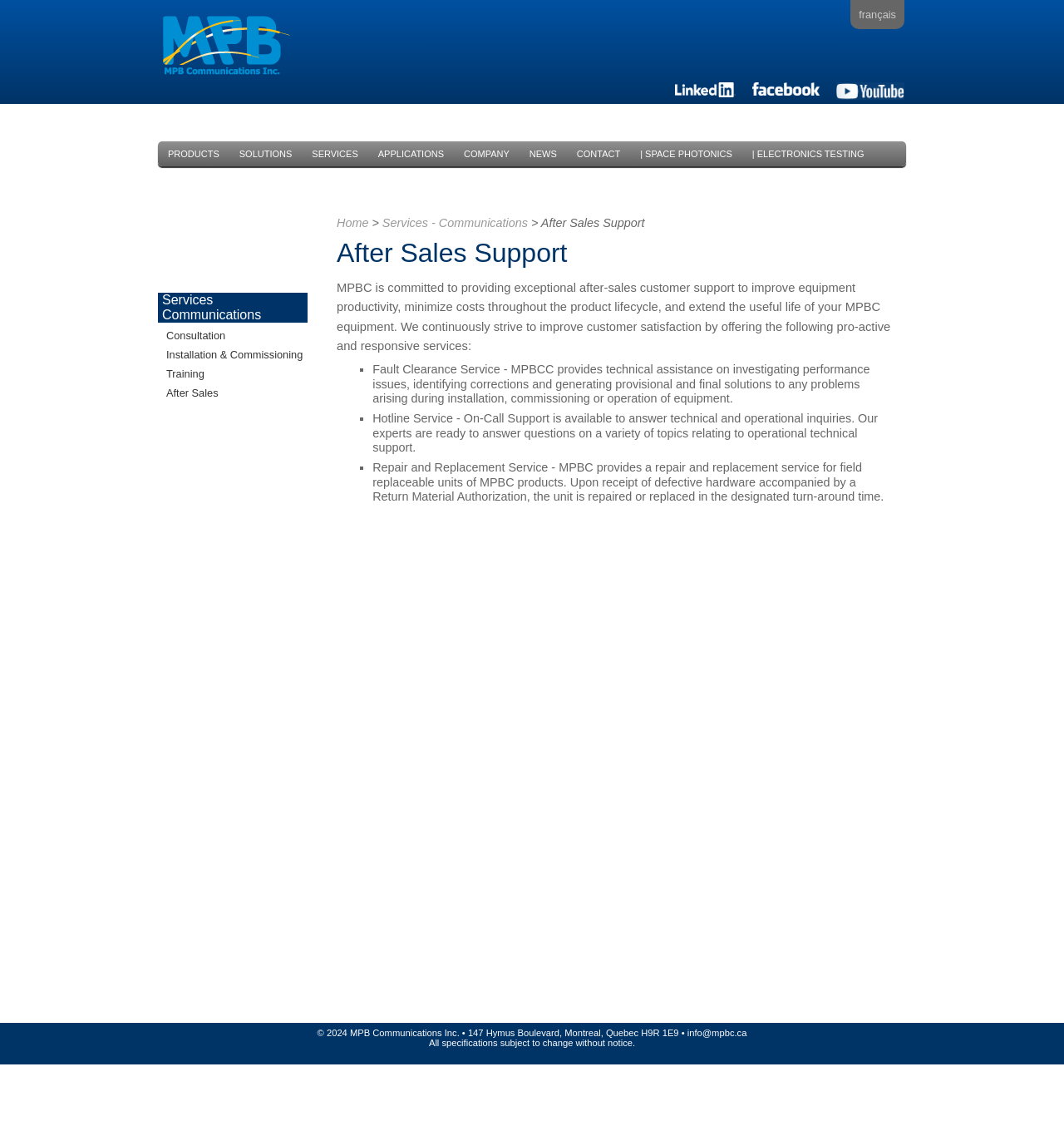Pinpoint the bounding box coordinates of the element that must be clicked to accomplish the following instruction: "Search for something". The coordinates should be in the format of four float numbers between 0 and 1, i.e., [left, top, right, bottom].

None